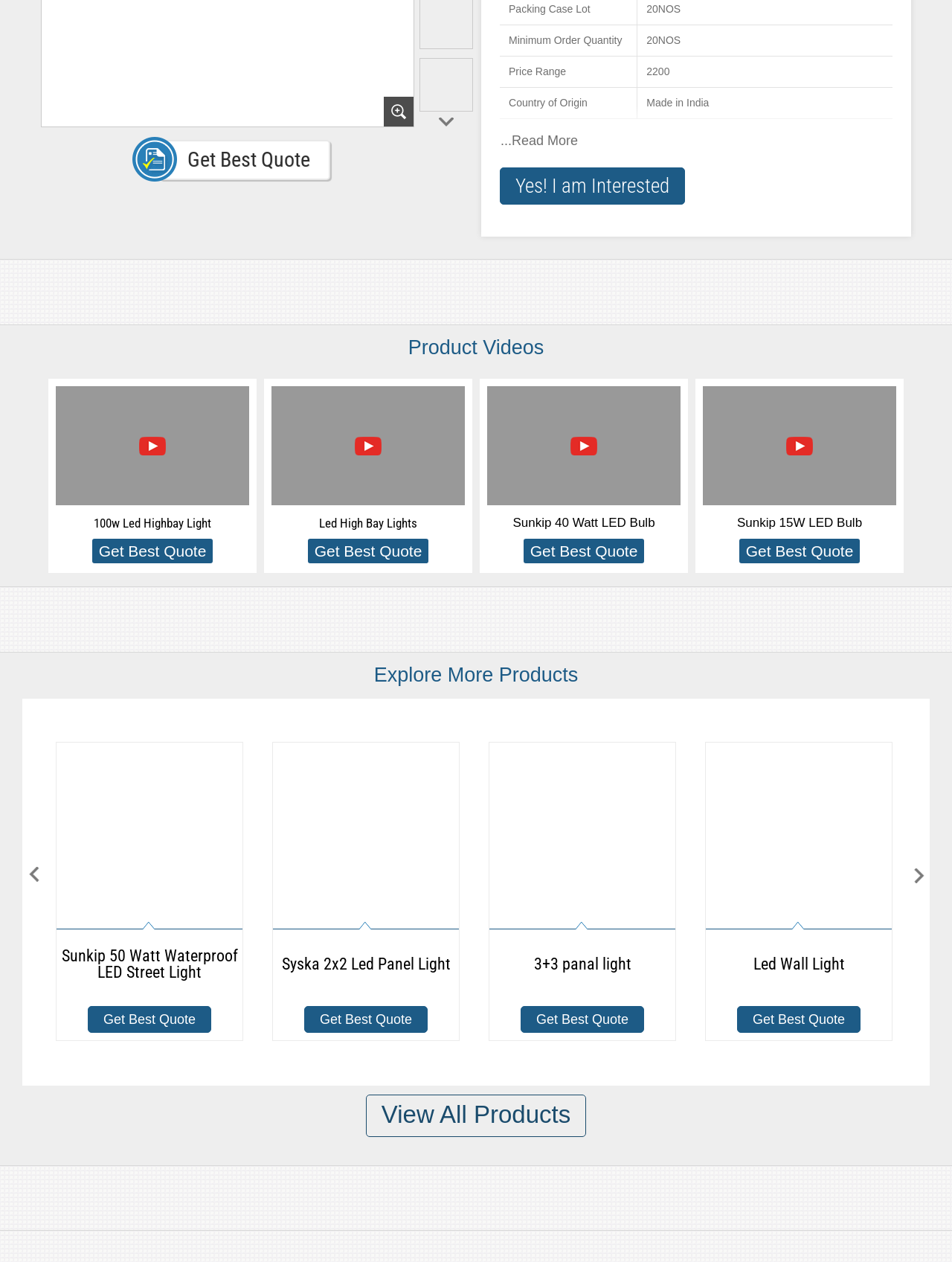Give a short answer to this question using one word or a phrase:
What is the delivery time?

NEXT DAY